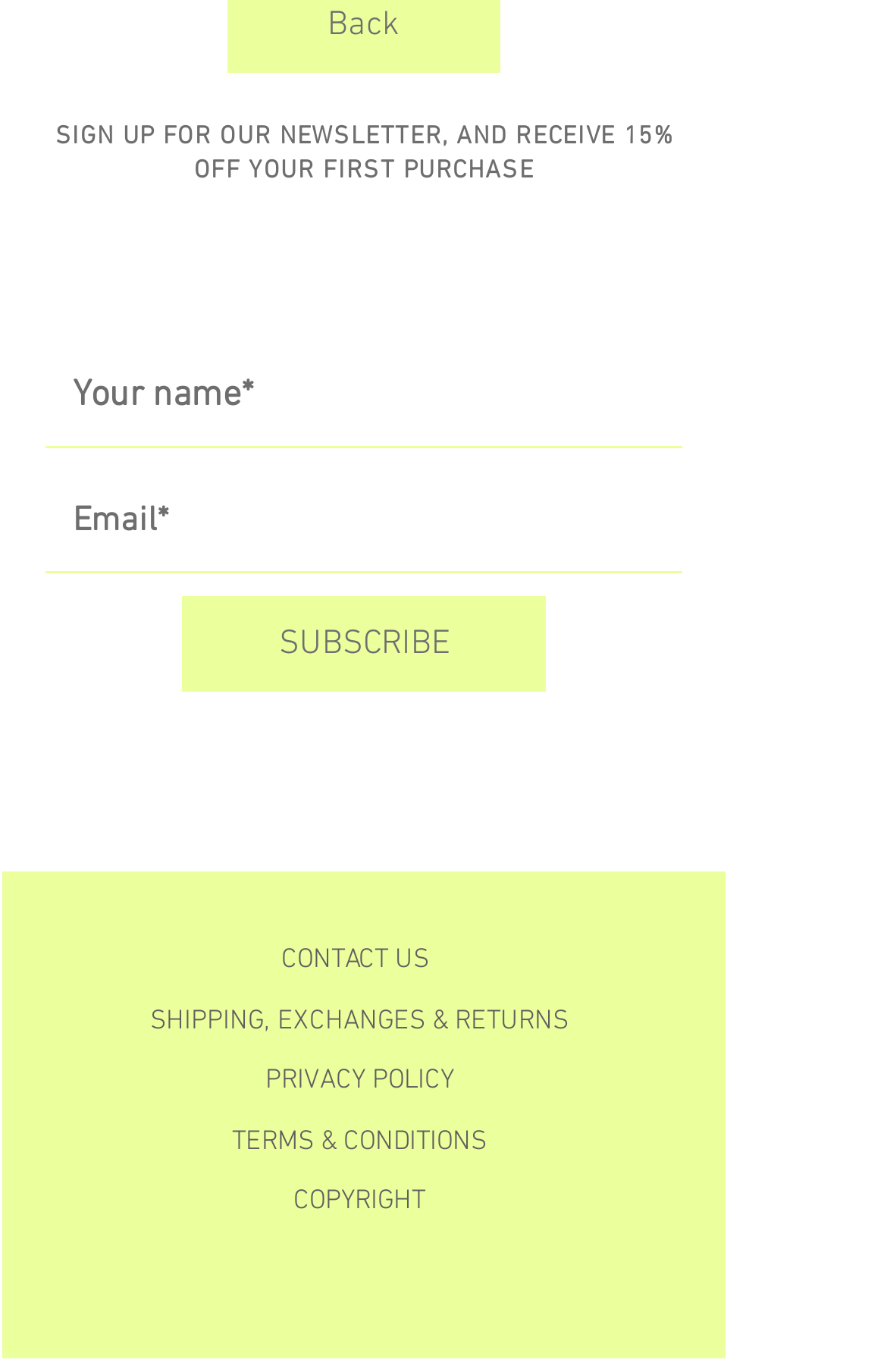Please provide a one-word or phrase answer to the question: 
How many links are there at the bottom of the webpage?

4